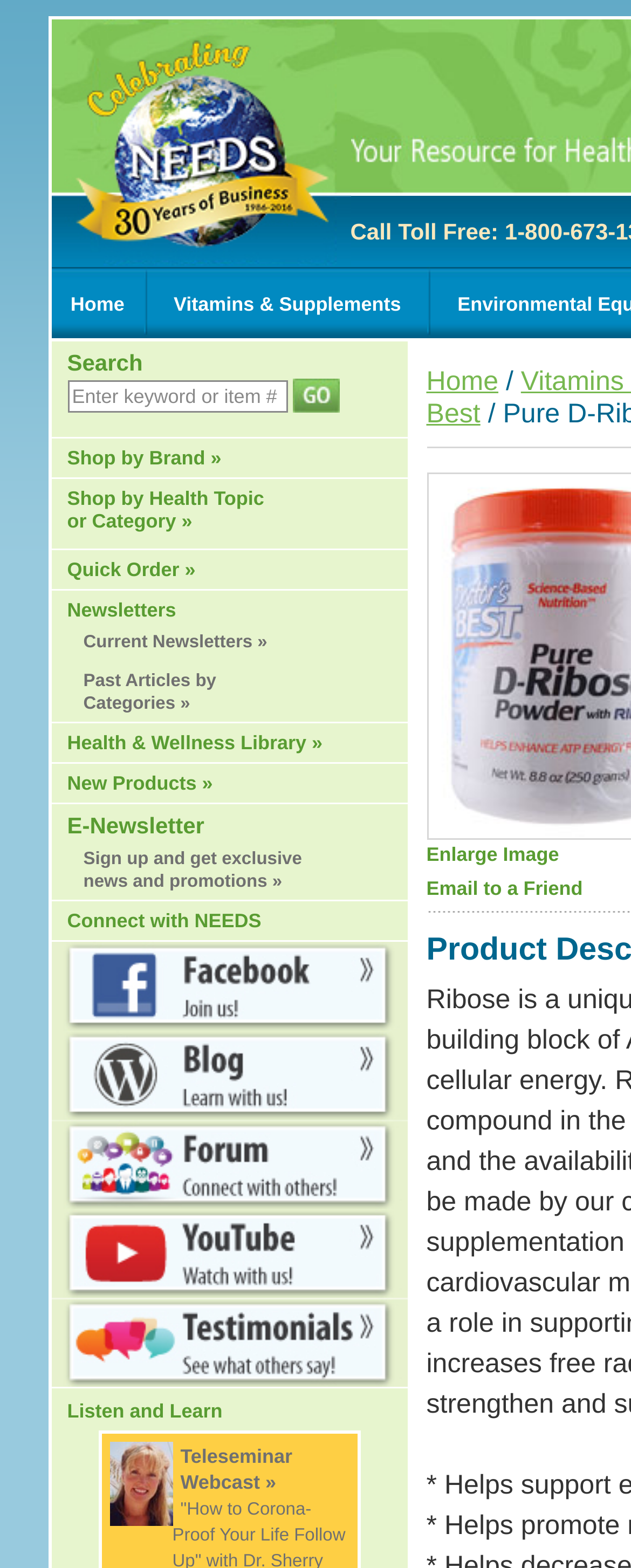Given the following UI element description: "alt="Twitter" name="Image11"", find the bounding box coordinates in the webpage screenshot.

[0.081, 0.771, 0.645, 0.828]